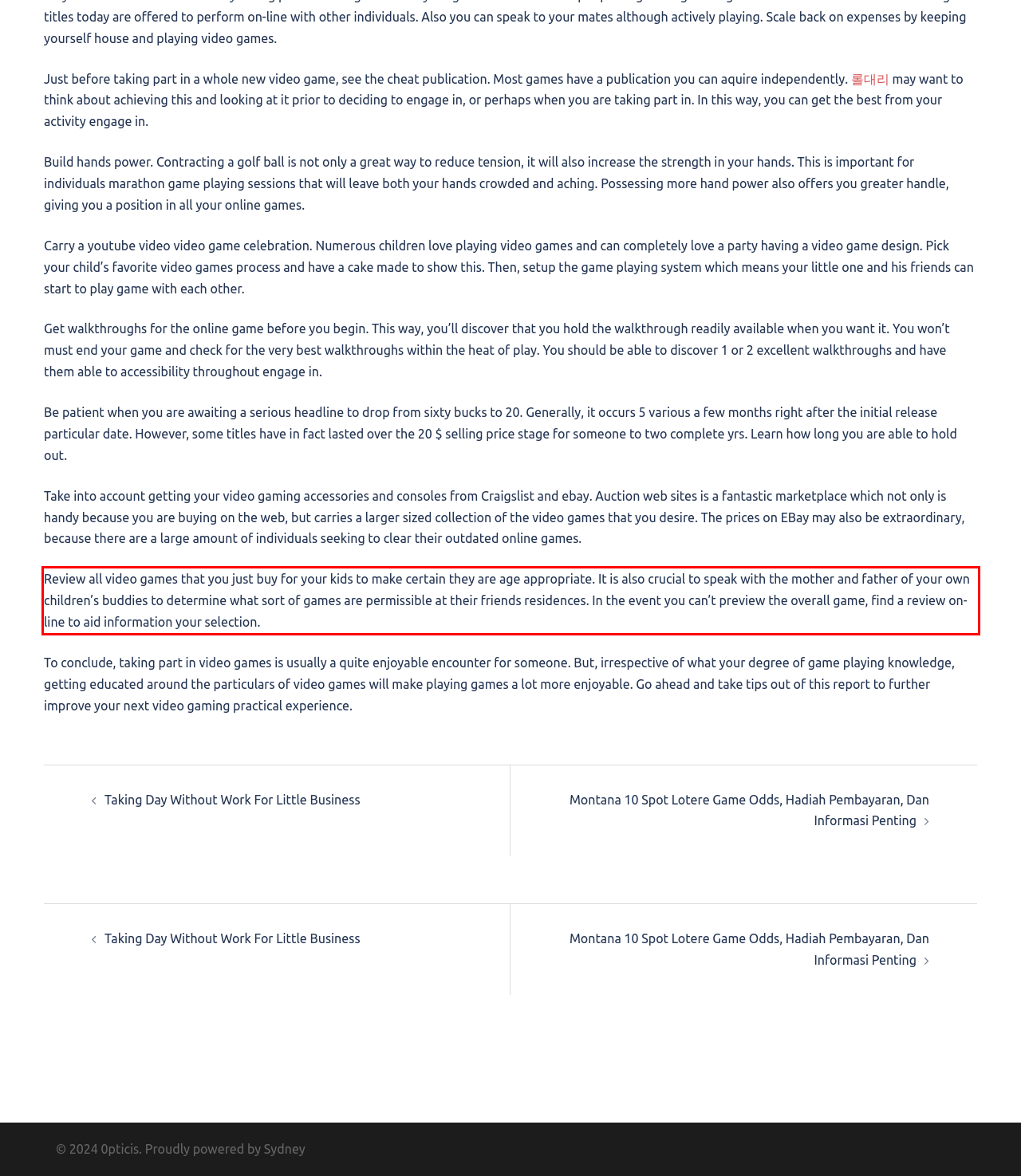Examine the screenshot of the webpage, locate the red bounding box, and perform OCR to extract the text contained within it.

Review all video games that you just buy for your kids to make certain they are age appropriate. It is also crucial to speak with the mother and father of your own children’s buddies to determine what sort of games are permissible at their friends residences. In the event you can’t preview the overall game, find a review on-line to aid information your selection.